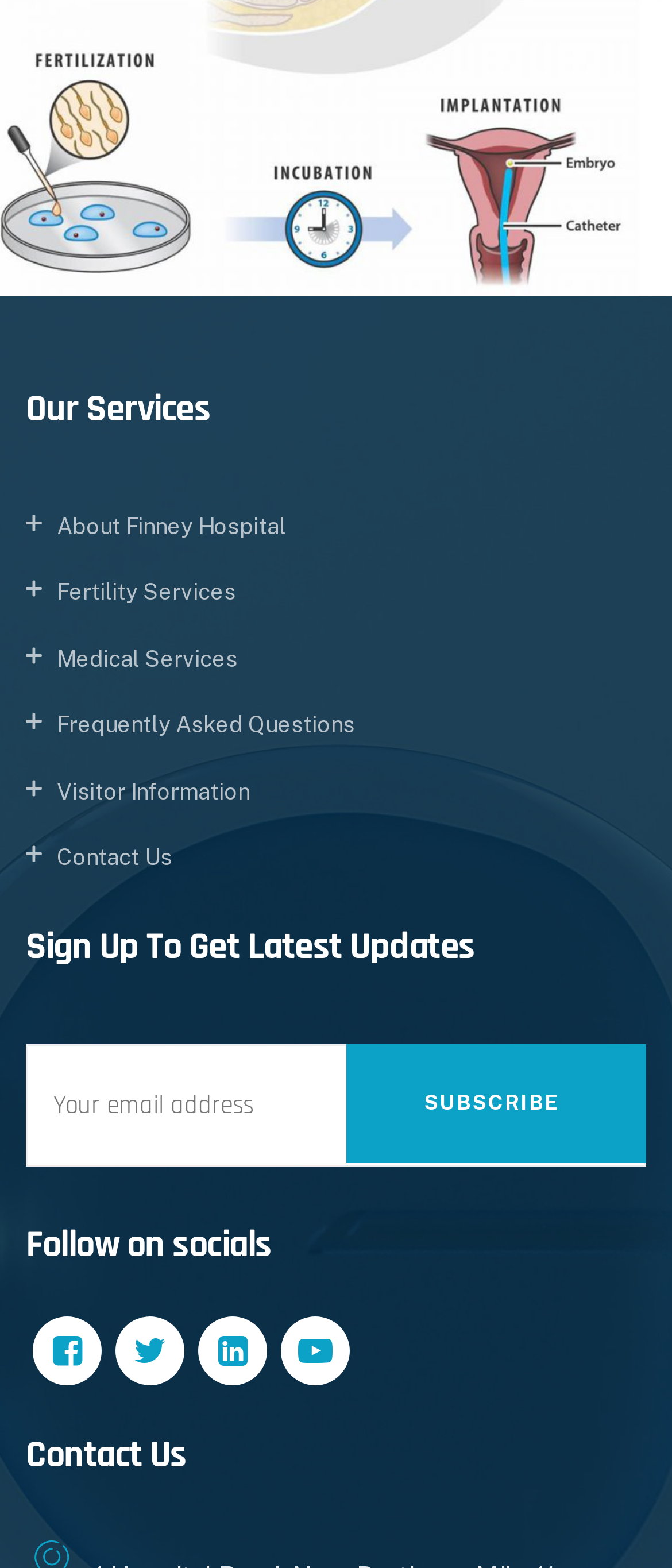Locate the bounding box coordinates of the element that should be clicked to execute the following instruction: "Contact Us".

[0.038, 0.911, 0.962, 0.947]